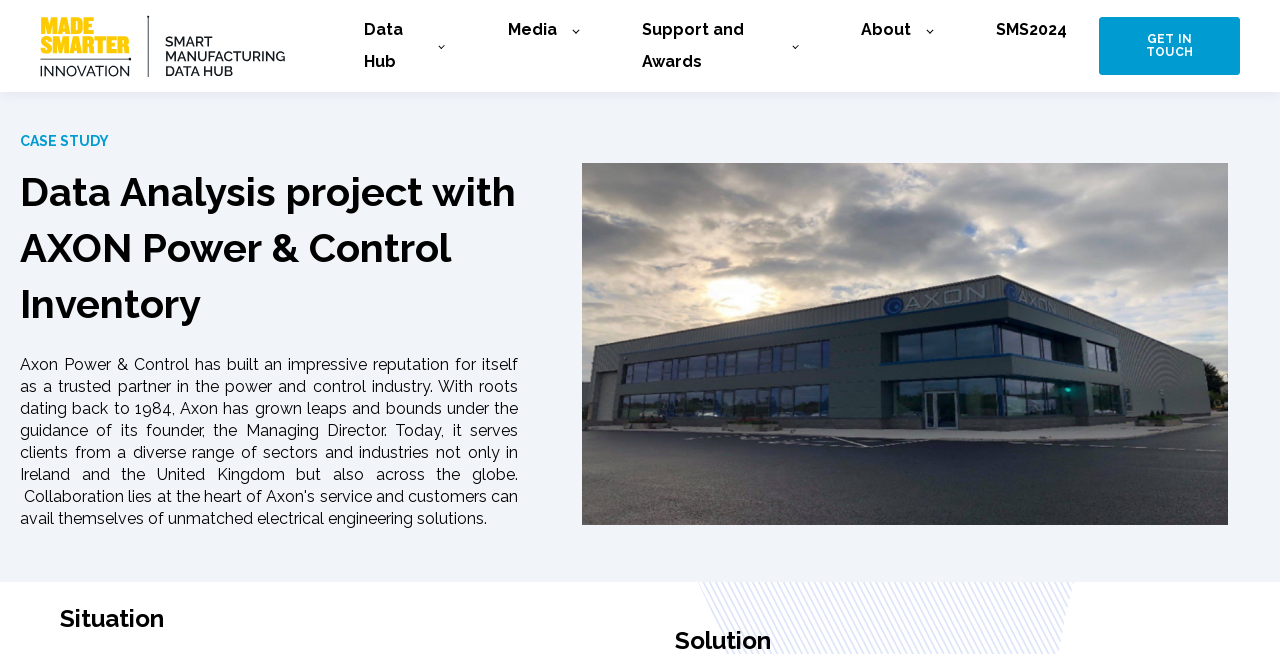What is the purpose of the 'GET IN TOUCH' link? From the image, respond with a single word or brief phrase.

To contact the company